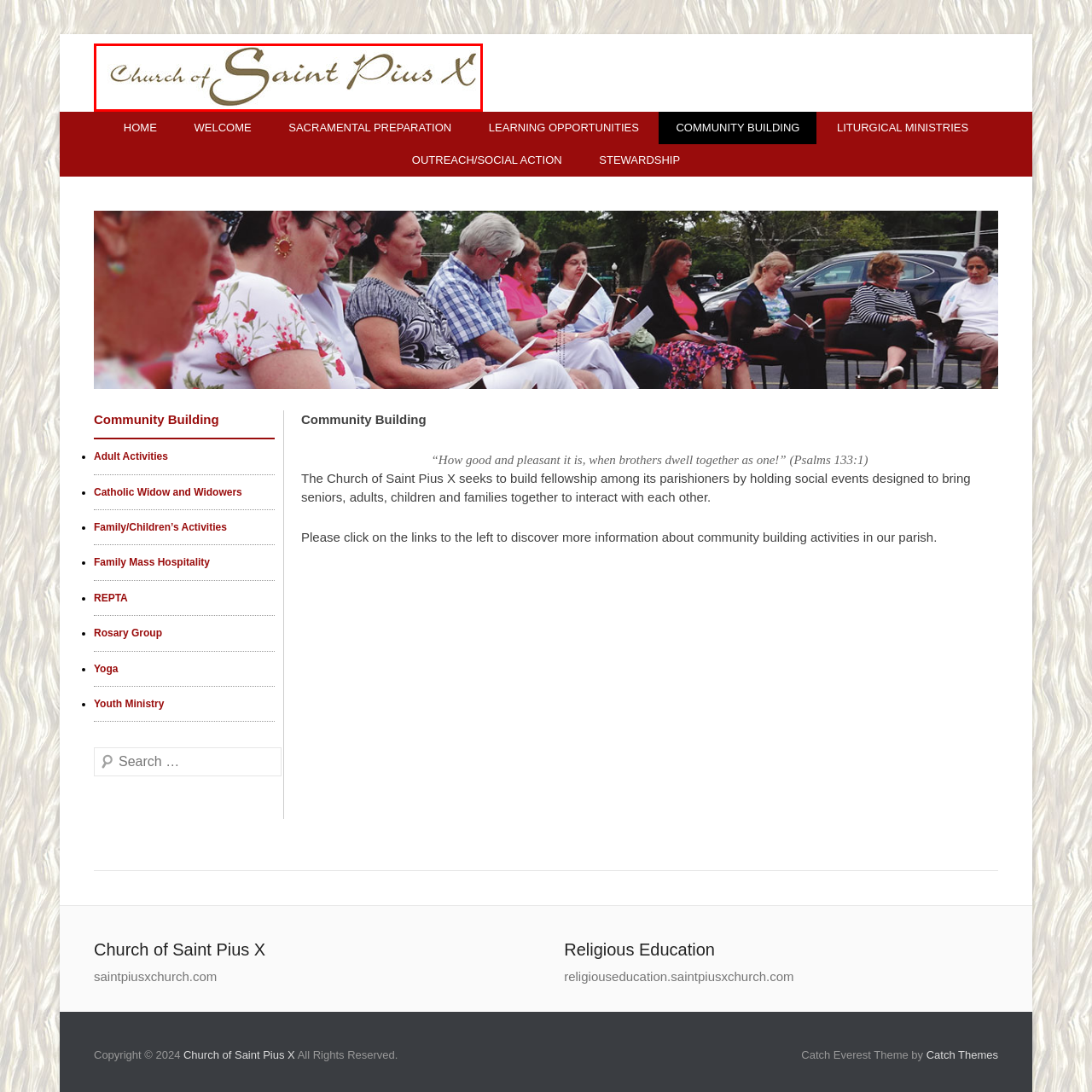Focus on the image encased in the red box and respond to the question with a single word or phrase:
What is the purpose of the church's social activities?

Foster fellowship